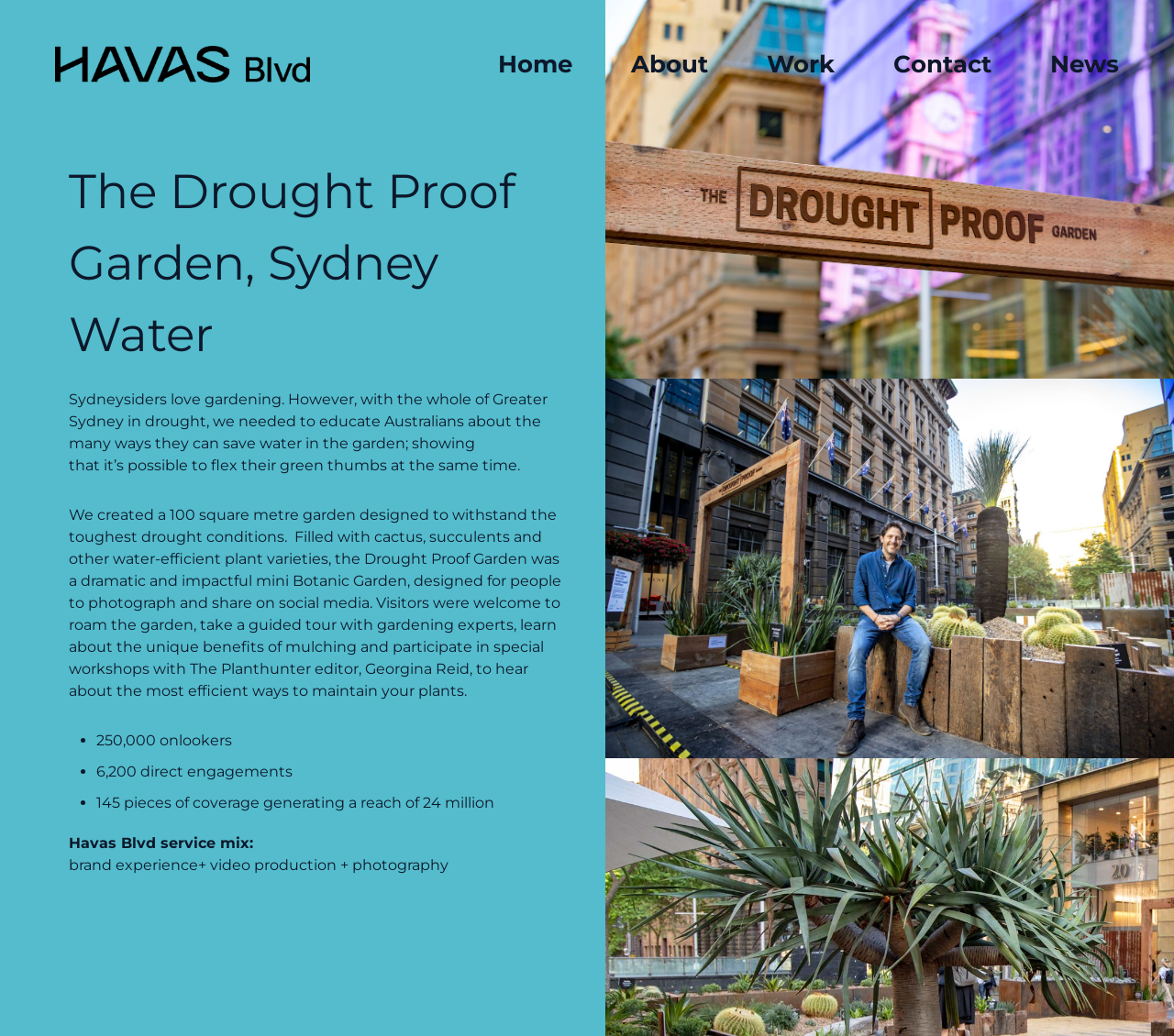Detail the webpage's structure and highlights in your description.

The webpage is about "The Drought Proof Garden, Sydney Water" project by Havas Blvd. At the top, there is a navigation menu with five links: "Home", "About", "Work", "Contact", and "News", aligned horizontally across the page.

Below the navigation menu, there is a large heading that reads "The Drought Proof Garden, Sydney Water". Underneath the heading, there is a paragraph of text that explains the purpose of the project, which is to educate Australians about saving water in their gardens during a drought.

Following the introductory paragraph, there is a longer passage of text that describes the project in more detail. It explains that a 100 square meter garden was created to showcase water-efficient plant varieties and provide a space for people to learn about gardening during a drought.

Below the descriptive text, there are three bullet points that highlight the project's achievements, including the number of onlookers, direct engagements, and media coverage.

Further down the page, there is a section that lists the services provided by Havas Blvd for this project, including brand experience, video production, and photography.

On the right side of the page, there are two large images, one above the other. The top image has a caption "191028bA56P0464", and the bottom image is labeled "Sydney Water Drought Proof Garden".